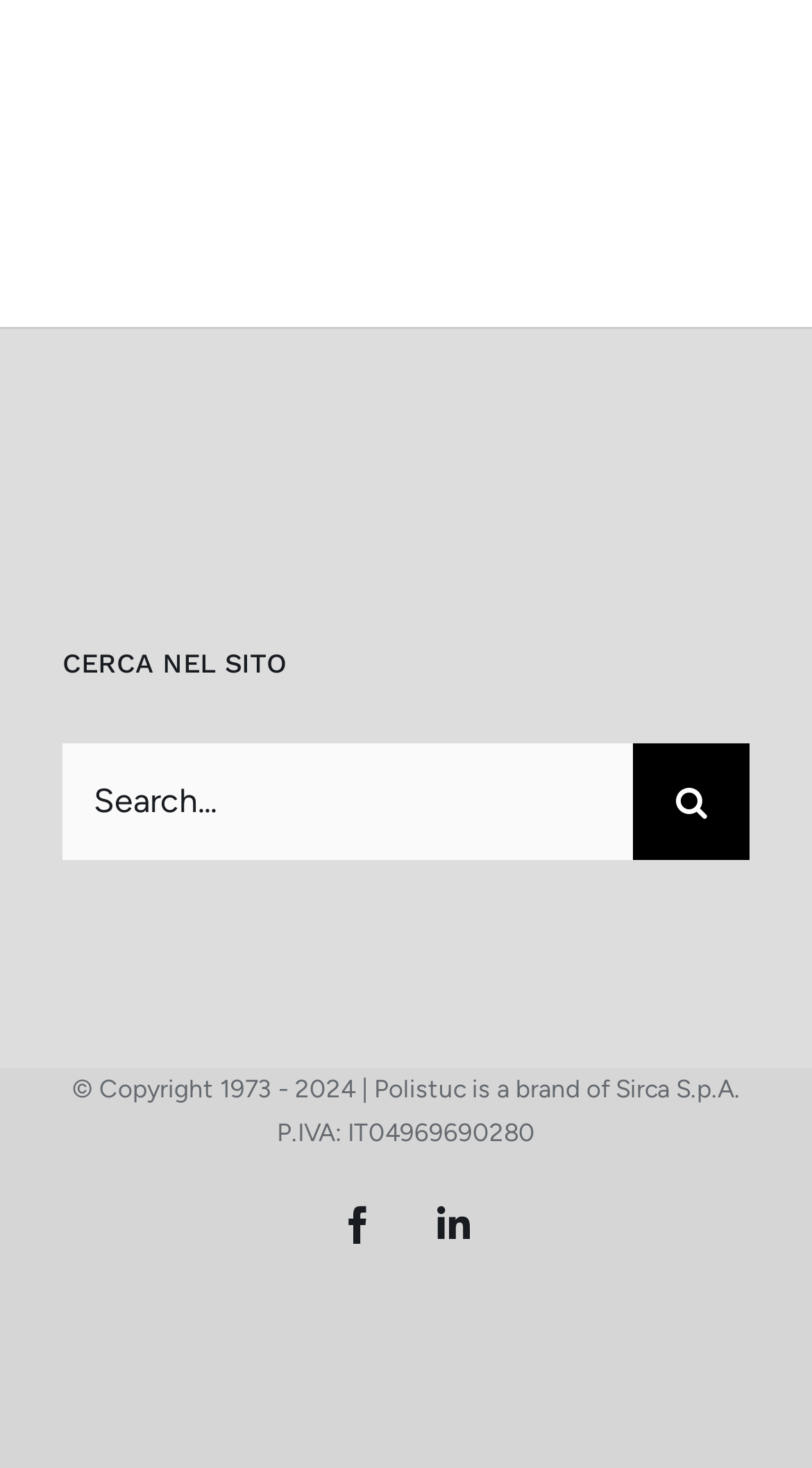Use a single word or phrase to answer the question:
What is the P.IVA number of Sirca S.p.A.?

IT04969690280